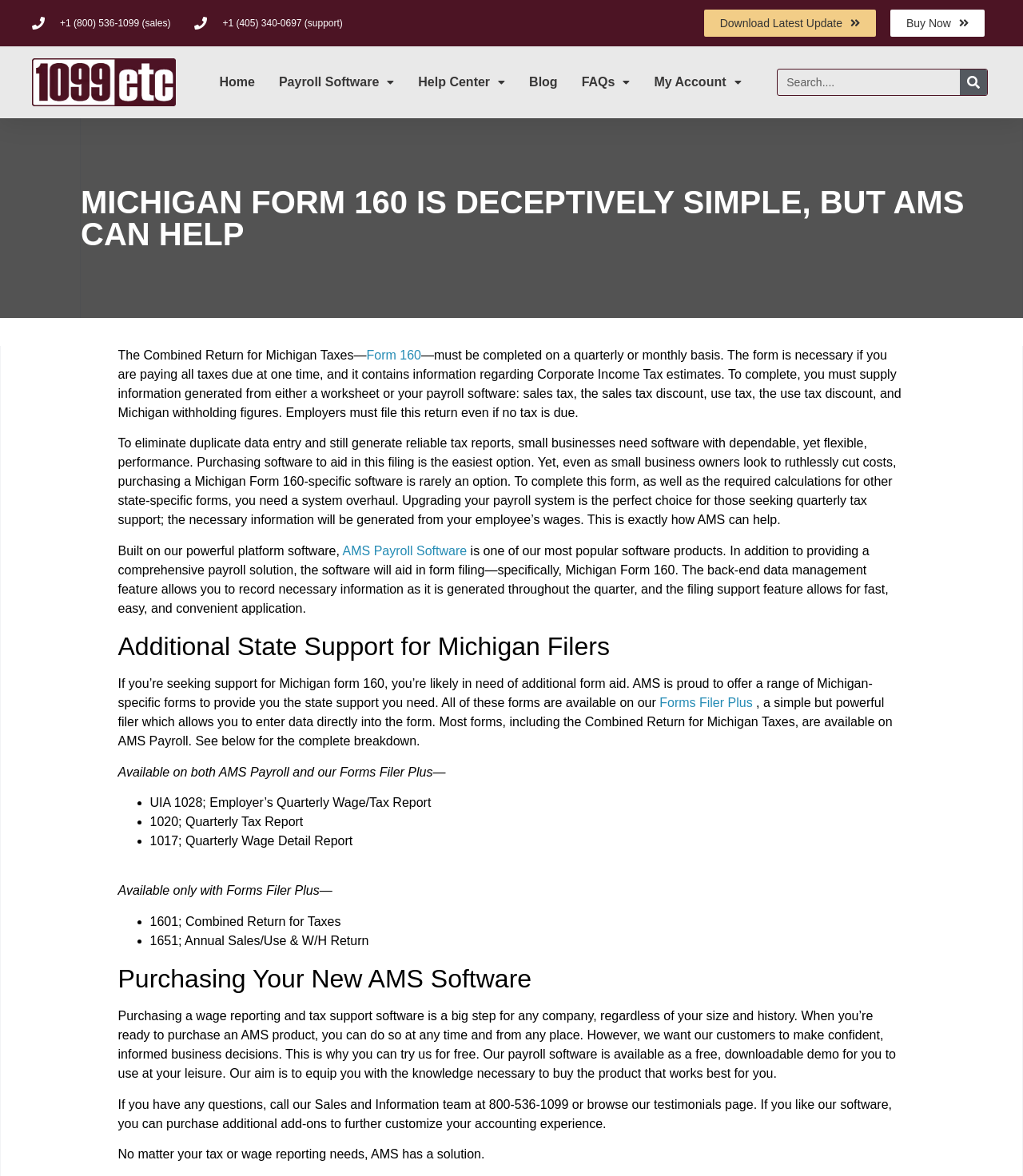Please identify the bounding box coordinates of the element on the webpage that should be clicked to follow this instruction: "Search". The bounding box coordinates should be given as four float numbers between 0 and 1, formatted as [left, top, right, bottom].

[0.938, 0.059, 0.965, 0.081]